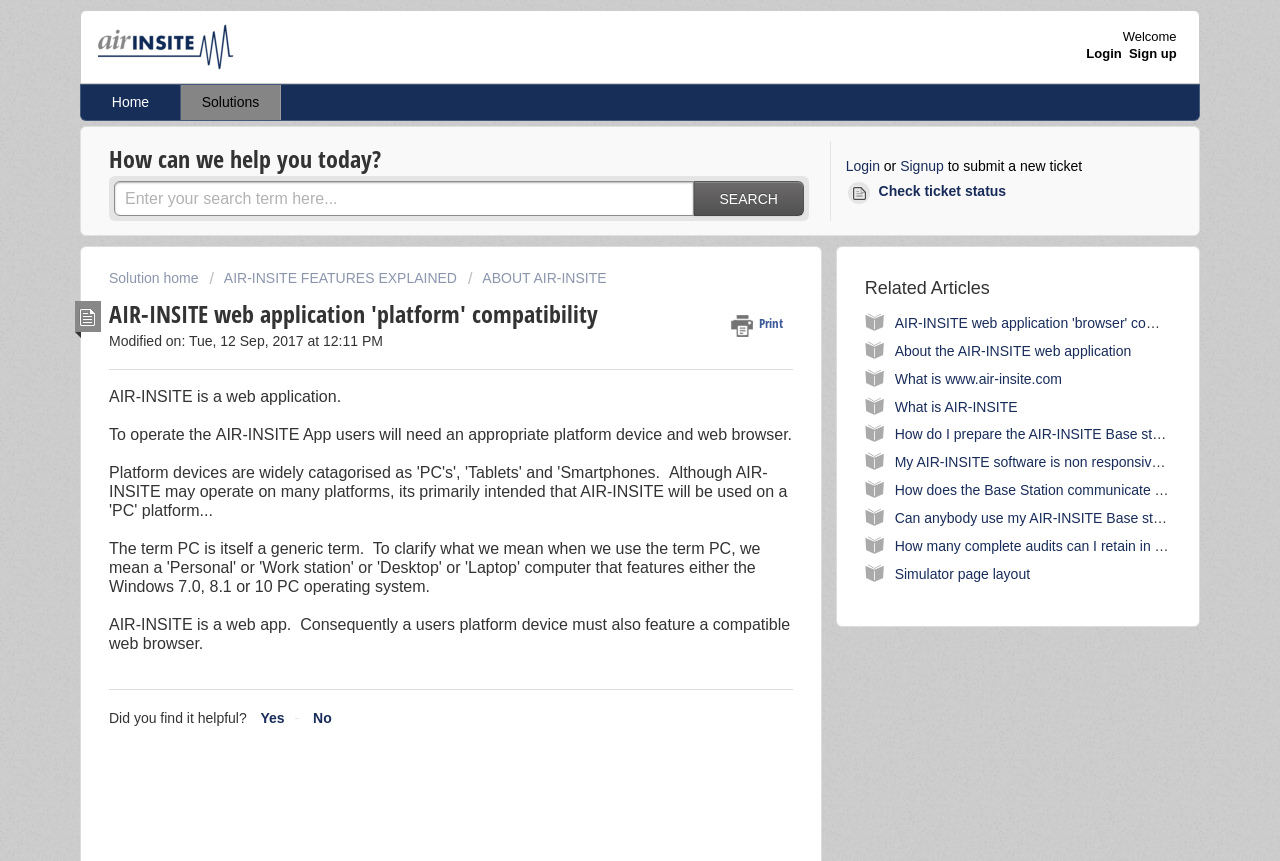What is the purpose of the 'Search' button?
Please analyze the image and answer the question with as much detail as possible.

The 'Search' button is located next to a textbox, which suggests that users can enter a query and click the 'Search' button to search for something, possibly related to AIR-INSITE.